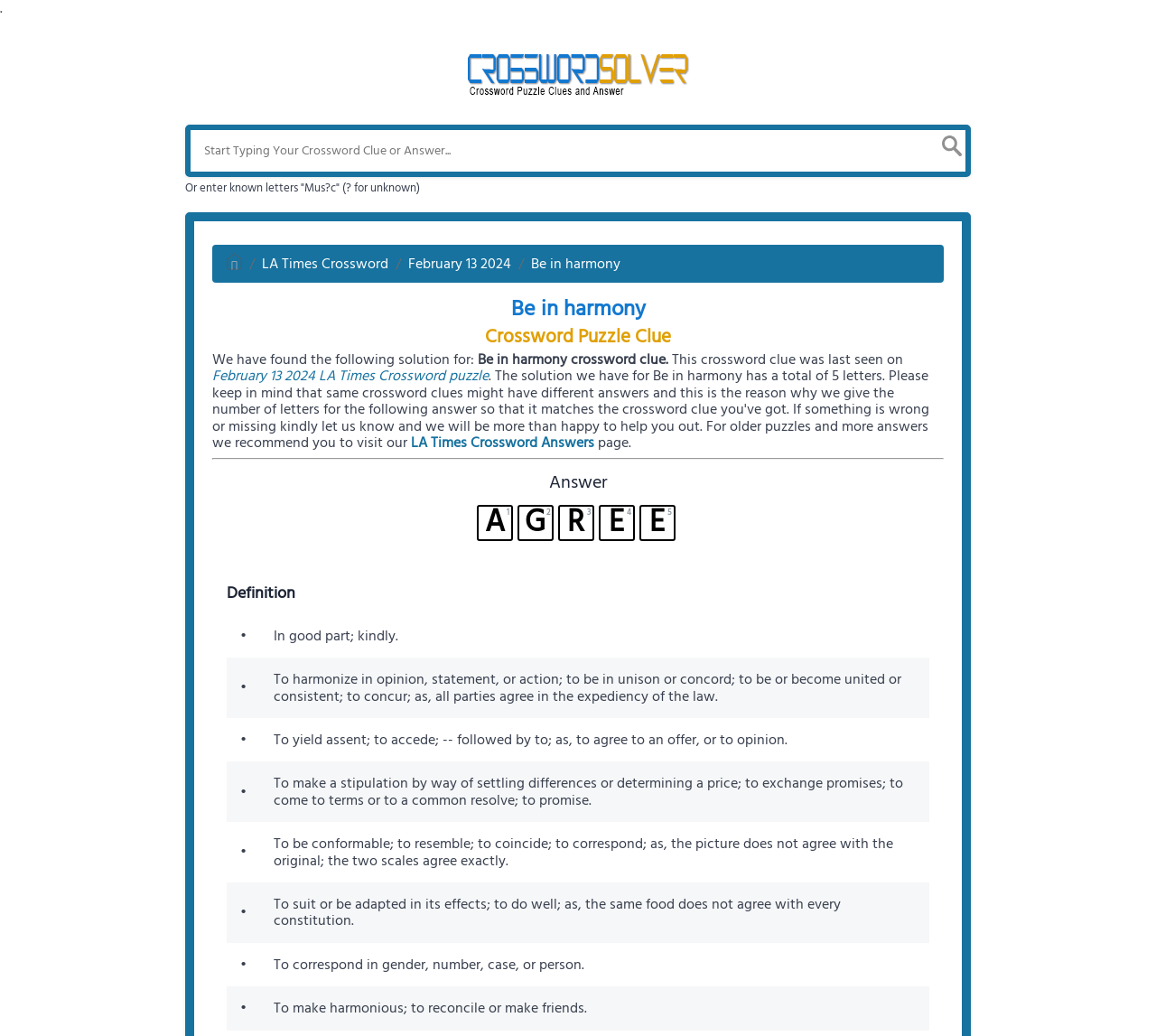Elaborate on the information and visuals displayed on the webpage.

This webpage is dedicated to providing answers and solutions to the "Be in harmony" crossword clue. At the top, there is a link to a "Crossword Puzzle Solver" accompanied by an image, followed by a search bar where users can type in their crossword clue or answer. Below the search bar, there is a brief instruction on how to enter known letters.

On the left side of the page, there are several links to navigate to different sections, including the "Homepage", "LA Times Crossword", and the specific date "February 13 2024" when the crossword clue was last seen.

The main content of the page is divided into two sections: "Answer" and "Definition". The "Answer" section displays a series of letters, including "G", "R", "E", and numbers "2", "4", and "5", which are likely the solution to the crossword clue.

The "Definition" section provides a detailed explanation of the phrase "Be in harmony", with multiple definitions and examples of how the phrase can be used in different contexts. The definitions are organized into a table with bullet points, making it easy to read and understand.

Overall, the webpage is designed to provide a clear and concise solution to the "Be in harmony" crossword clue, along with a detailed explanation of the phrase's meaning and usage.